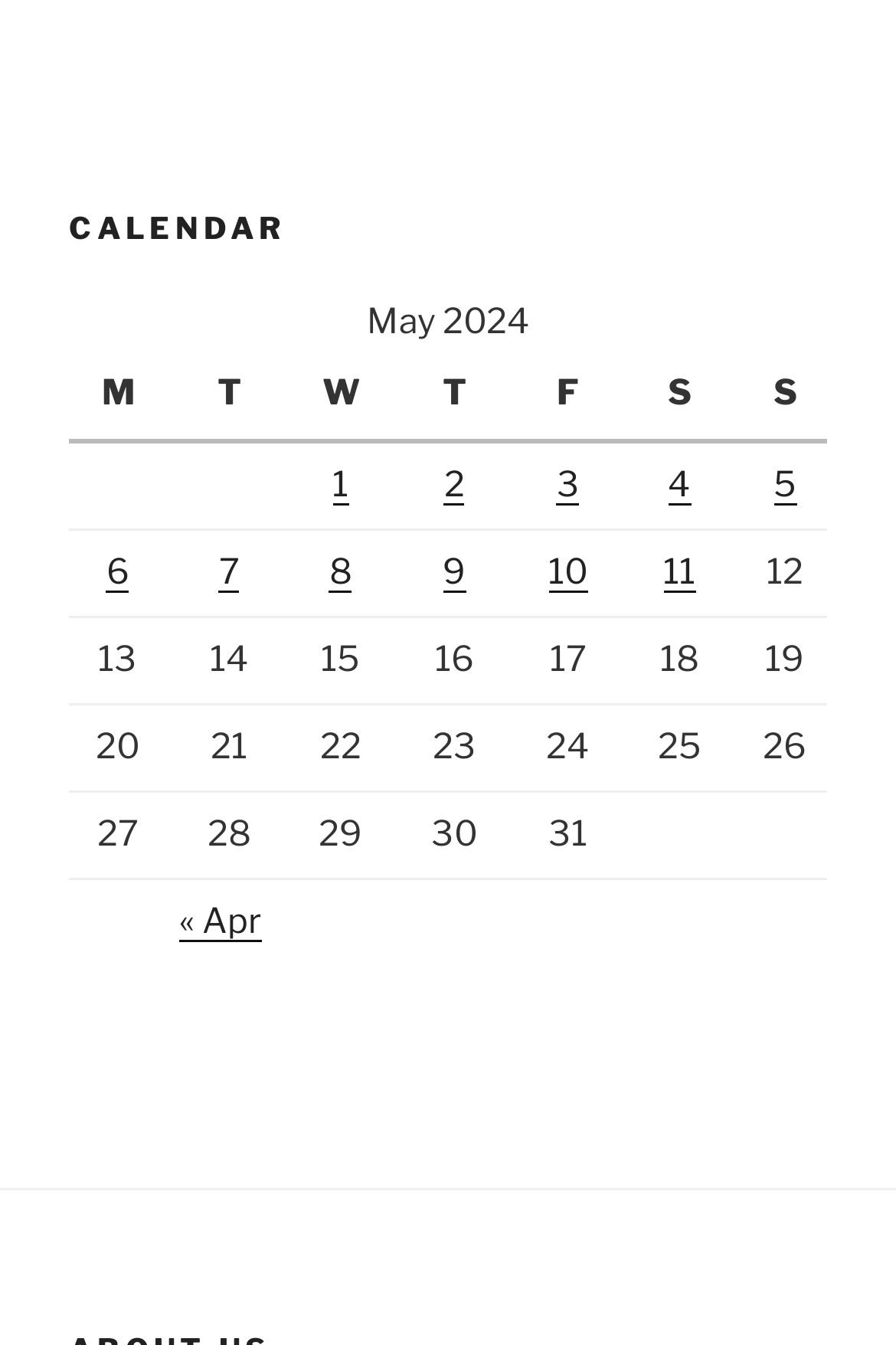Respond to the question below with a concise word or phrase:
What is the first day of the month with a post?

May 1, 2024